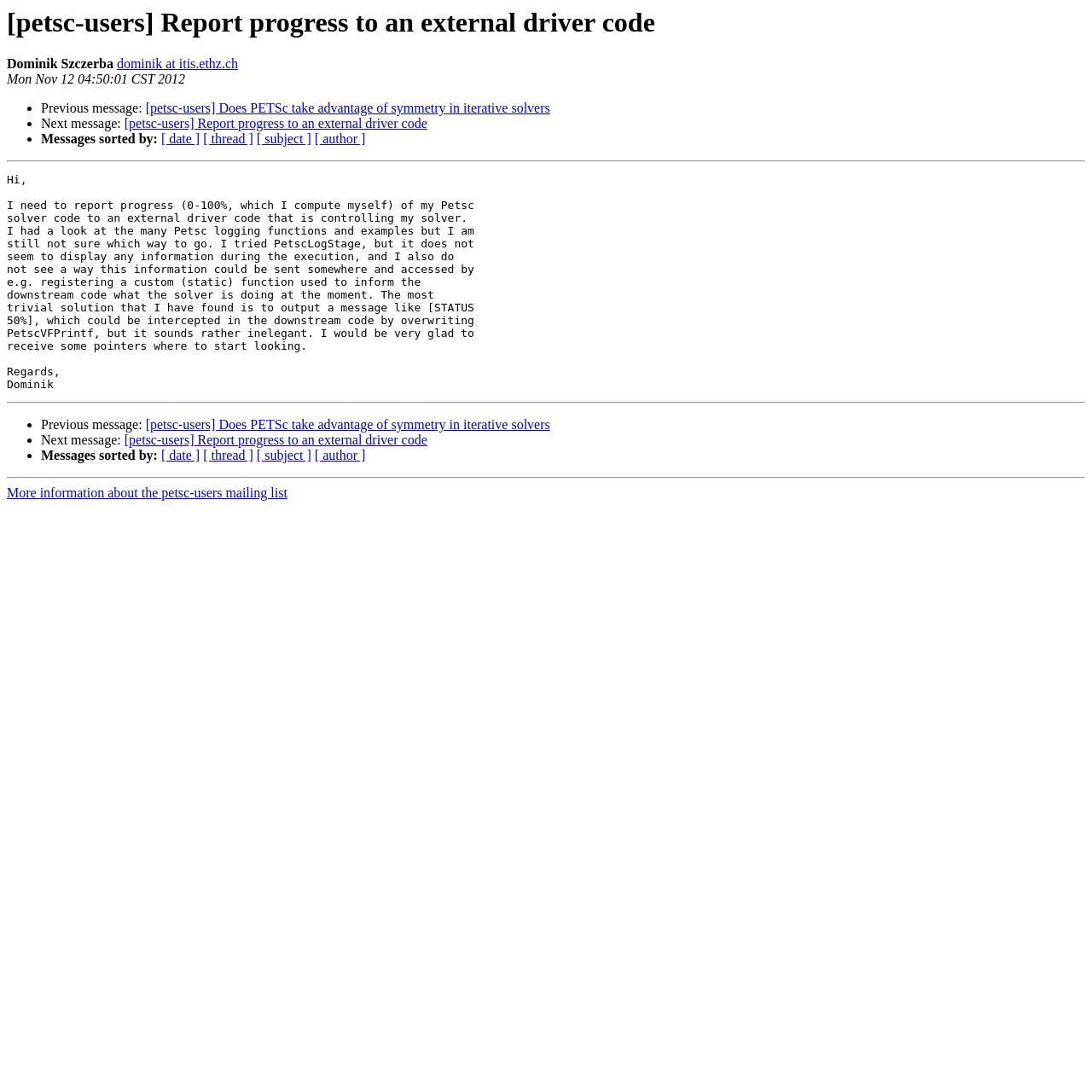Identify the bounding box coordinates for the element you need to click to achieve the following task: "View previous message". The coordinates must be four float values ranging from 0 to 1, formatted as [left, top, right, bottom].

[0.038, 0.093, 0.133, 0.106]